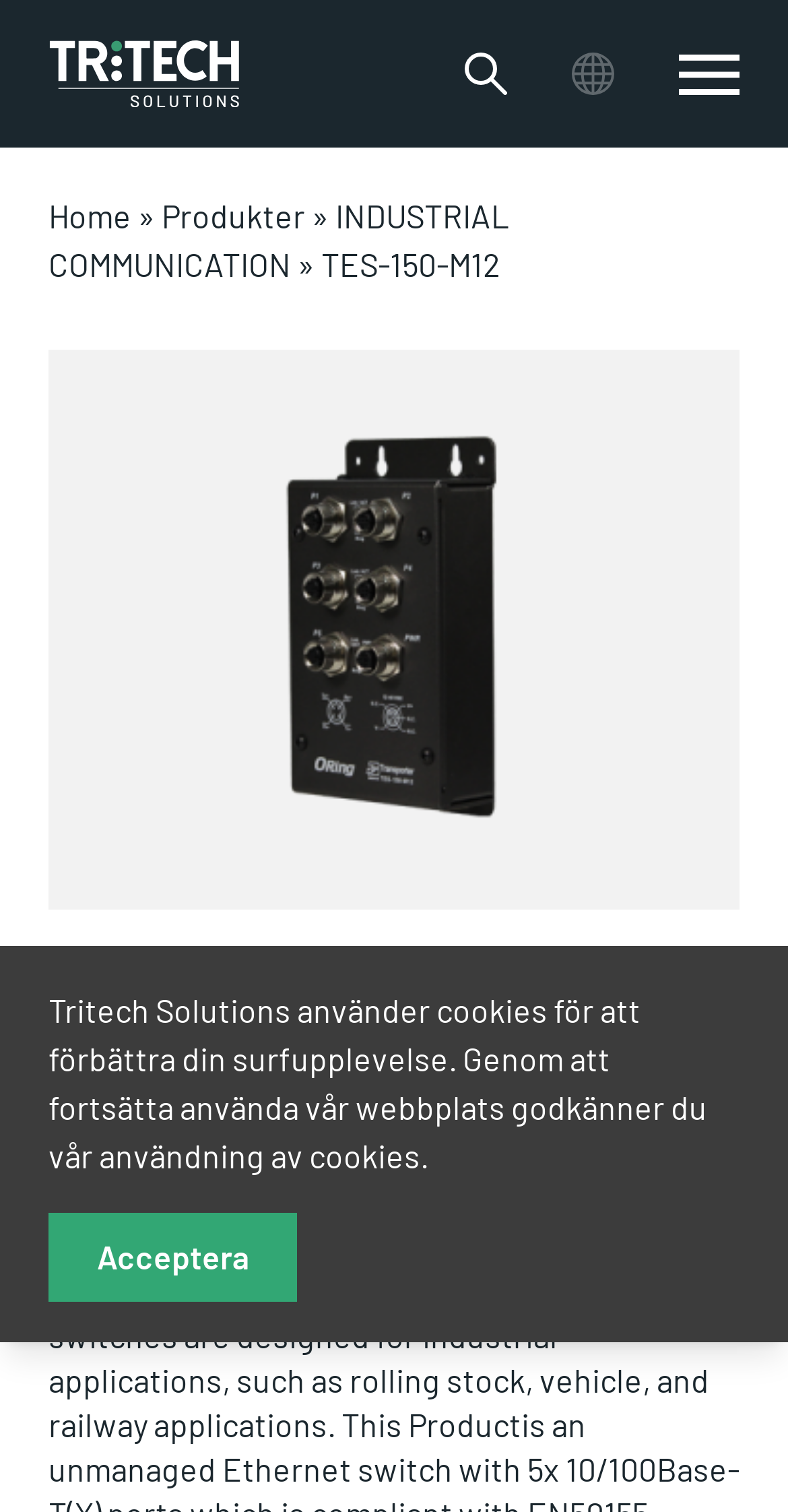Please identify the bounding box coordinates of the element I should click to complete this instruction: 'download datasheet'. The coordinates should be given as four float numbers between 0 and 1, like this: [left, top, right, bottom].

[0.062, 0.696, 0.903, 0.751]